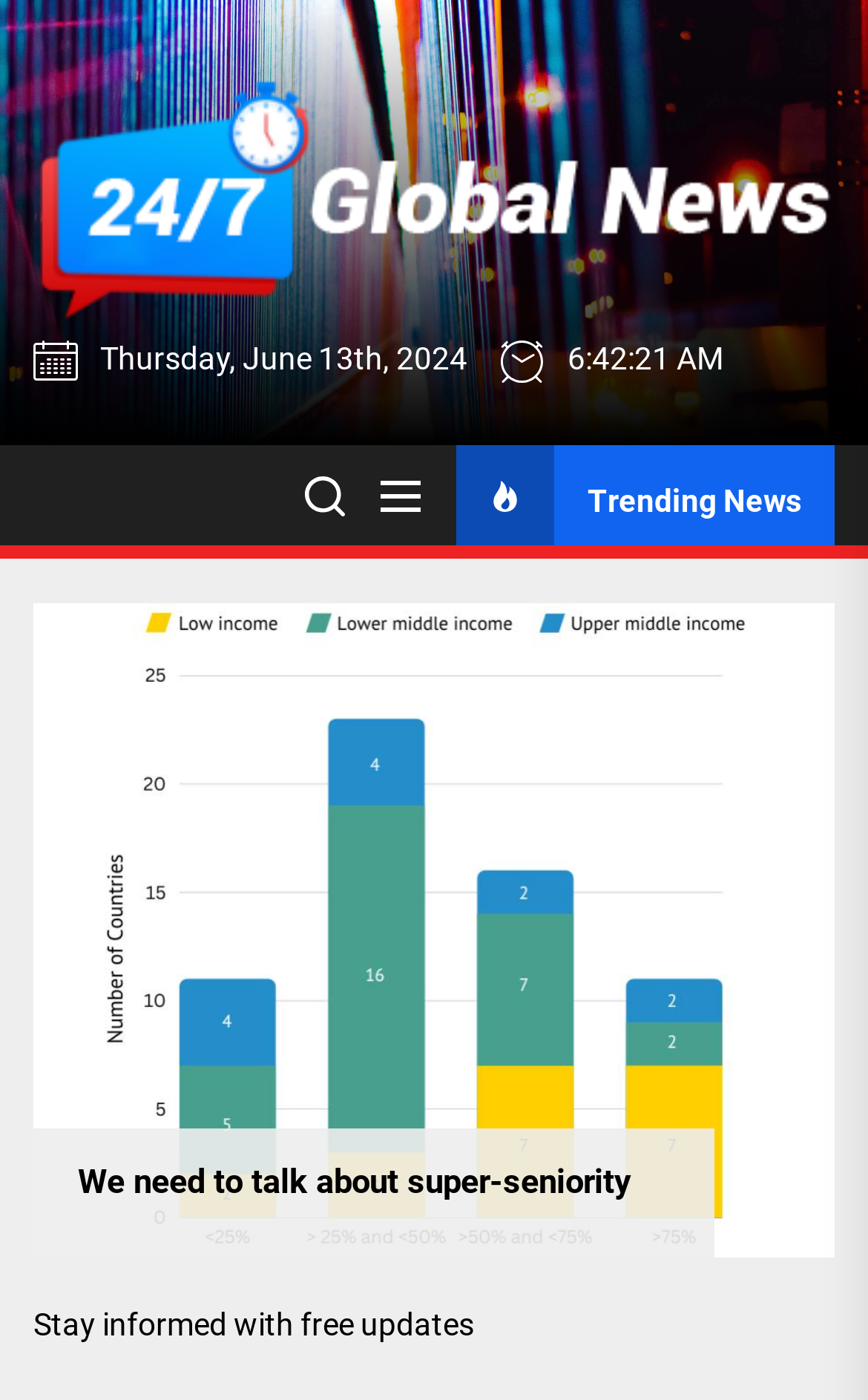What is the purpose of the 'Stay informed with free updates' section?
Provide a detailed answer to the question, using the image to inform your response.

I found the section 'Stay informed with free updates' at the bottom of the webpage and inferred that its purpose is to allow users to receive updates from the website.